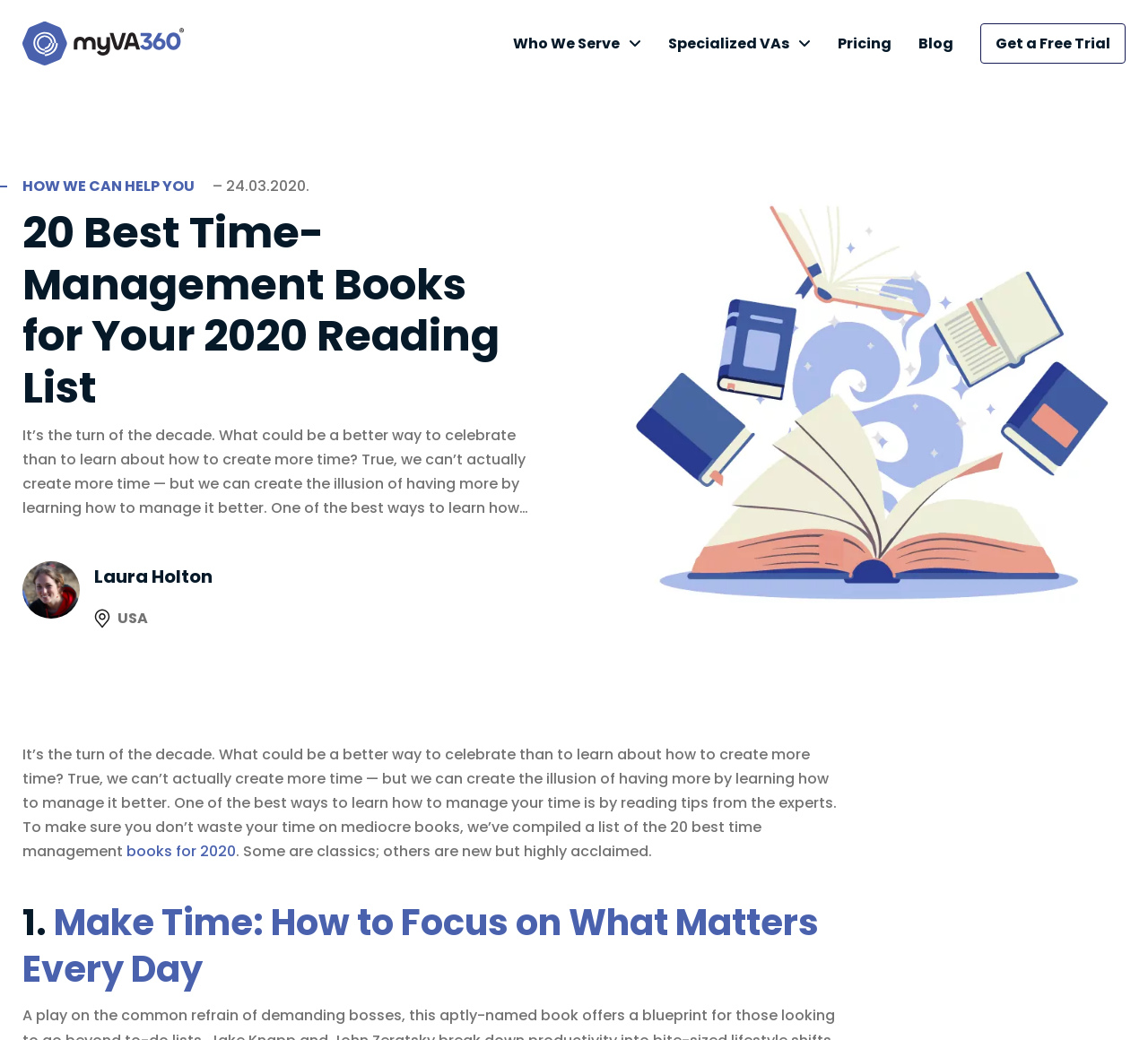What is the location of the author?
Look at the image and respond to the question as thoroughly as possible.

The author's location is mentioned in the webpage content, specifically in the section where it says 'USA' alongside the author's name and image.